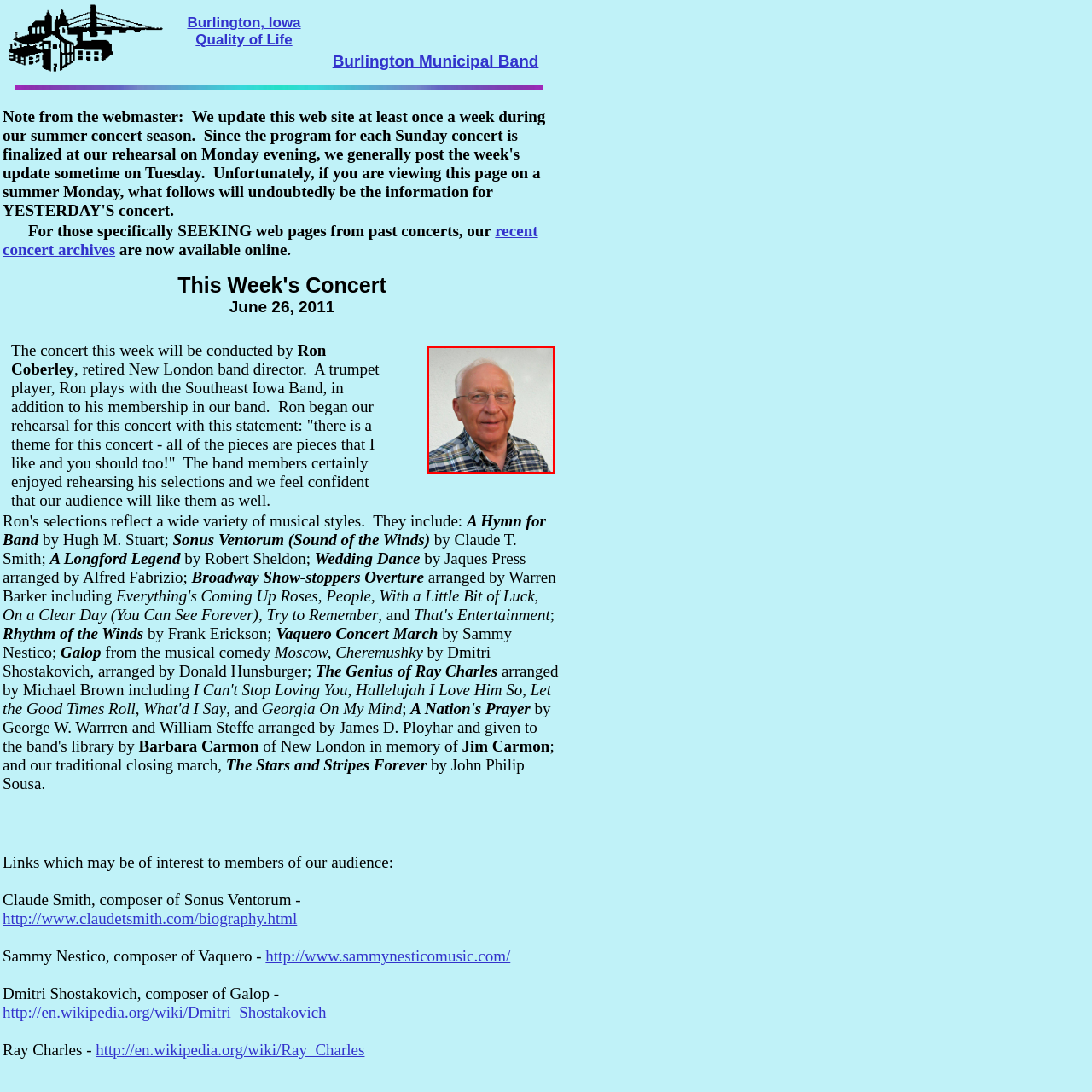Refer to the image enclosed in the red bounding box, then answer the following question in a single word or phrase: What is Ron Coberley notable for?

Conducting the Burlington Iowa Municipal Band